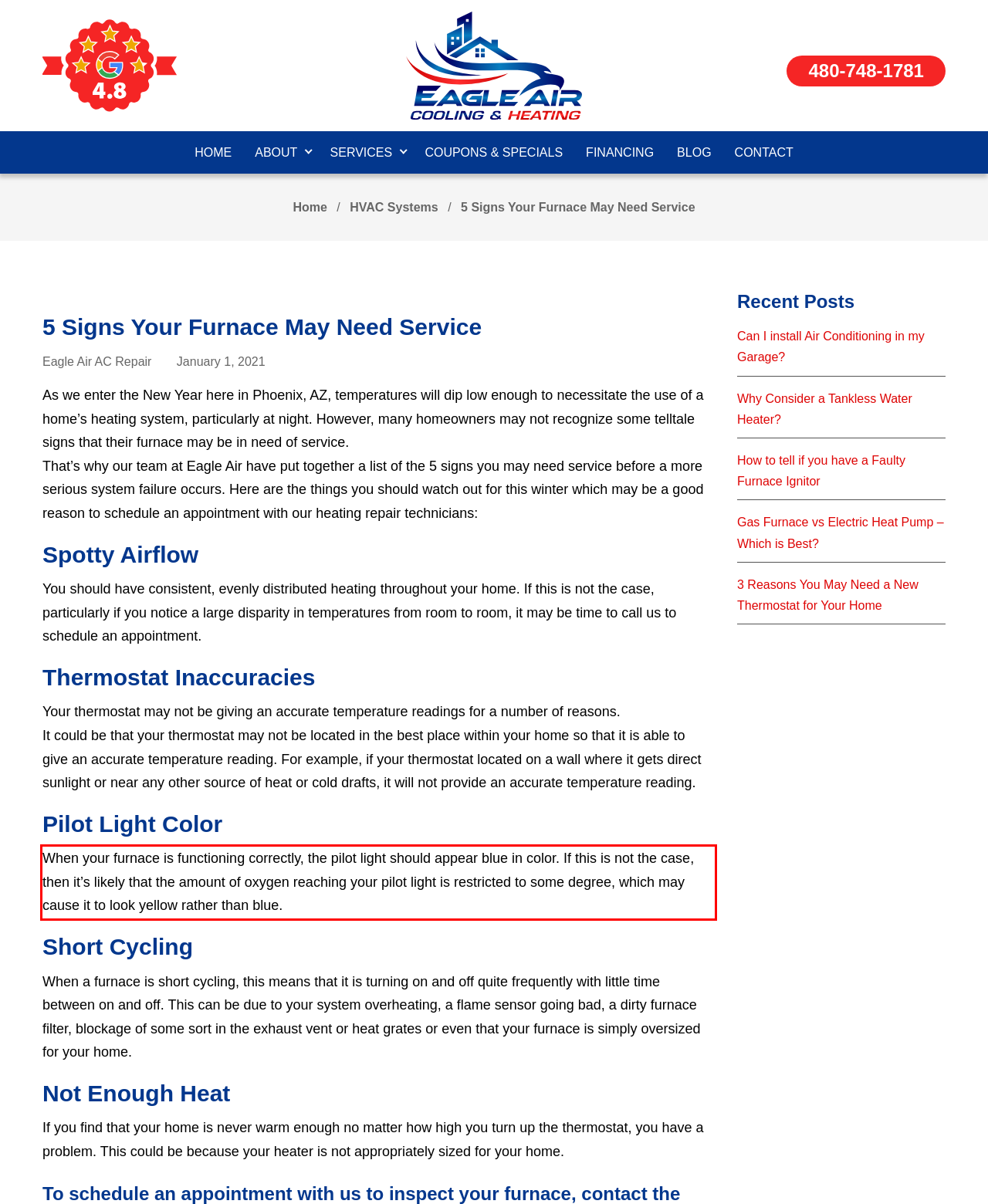Please look at the webpage screenshot and extract the text enclosed by the red bounding box.

When your furnace is functioning correctly, the pilot light should appear blue in color. If this is not the case, then it’s likely that the amount of oxygen reaching your pilot light is restricted to some degree, which may cause it to look yellow rather than blue.